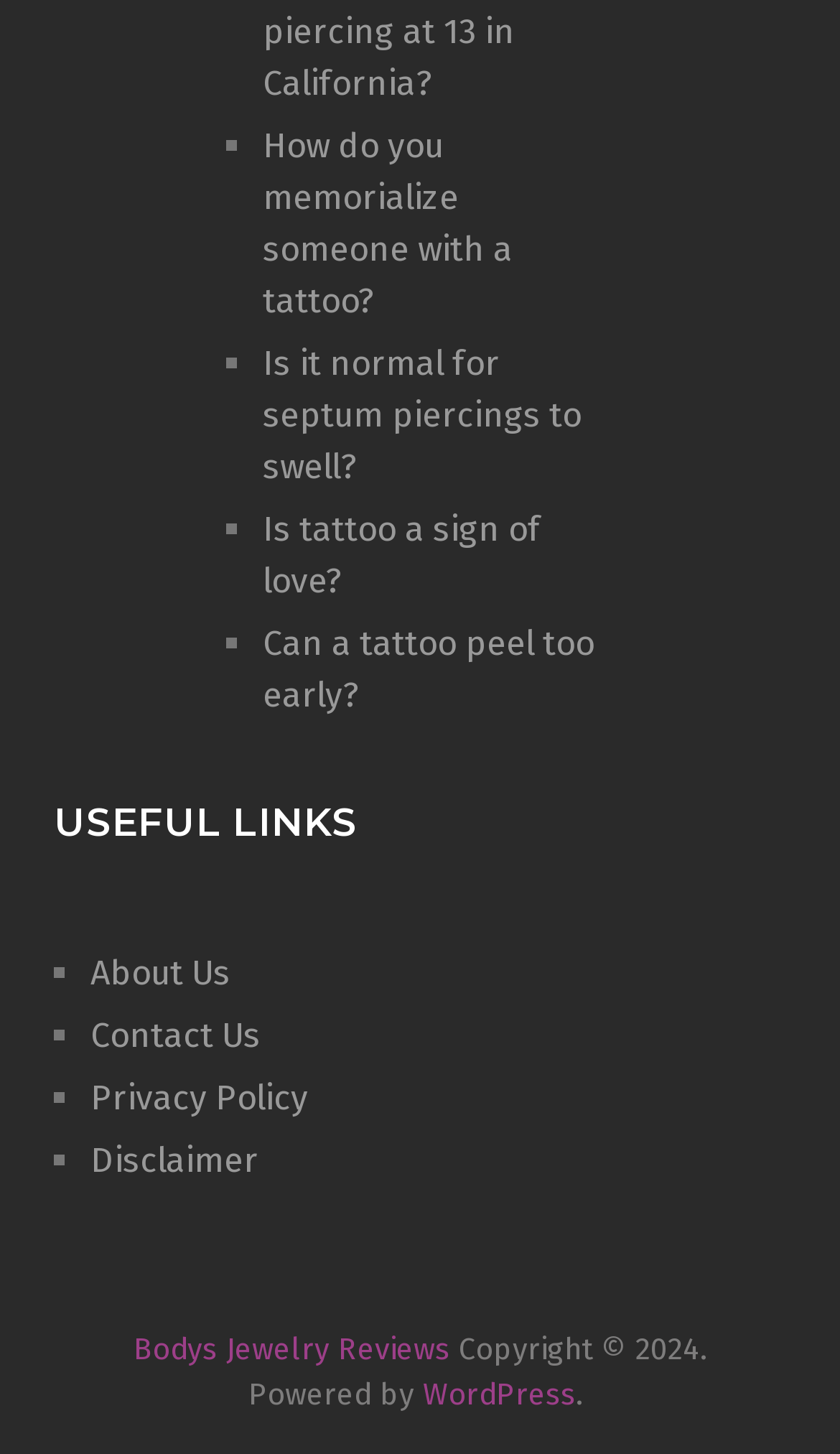Please identify the bounding box coordinates of the element on the webpage that should be clicked to follow this instruction: "Visit 'About Us'". The bounding box coordinates should be given as four float numbers between 0 and 1, formatted as [left, top, right, bottom].

[0.108, 0.655, 0.274, 0.683]